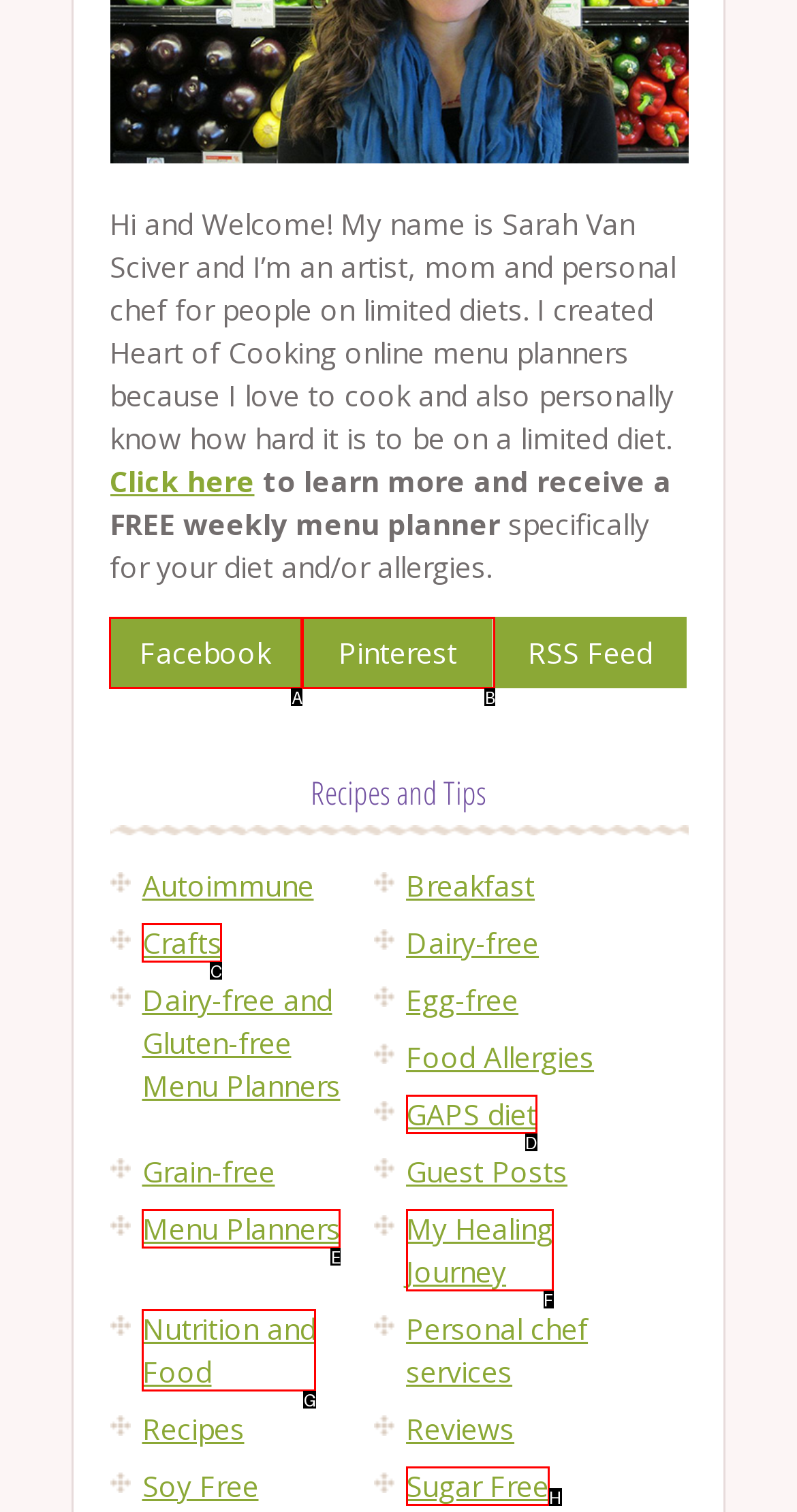Select the appropriate option that fits: Pinterest
Reply with the letter of the correct choice.

B